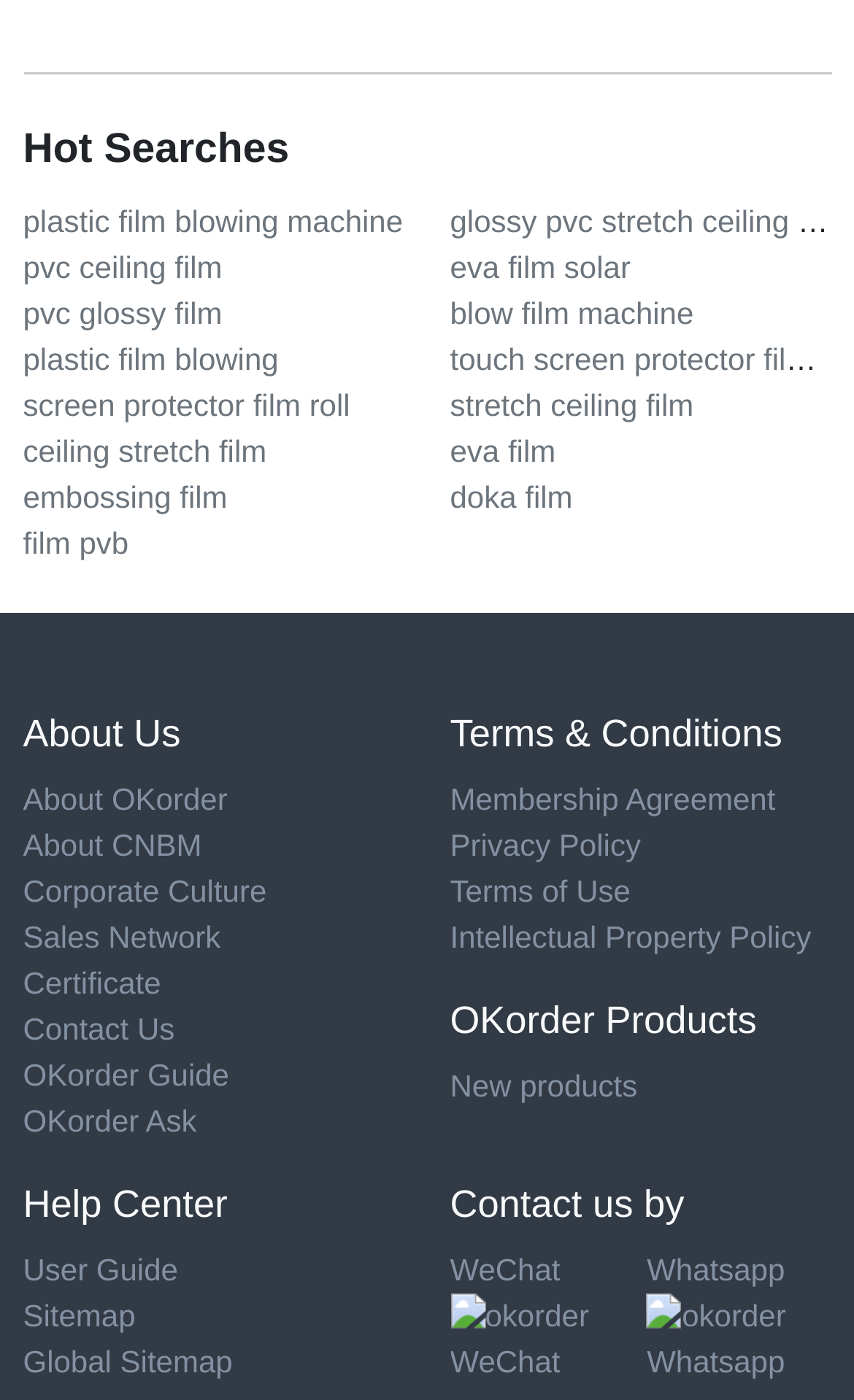What is the main category of products on this website?
Please answer the question with as much detail as possible using the screenshot.

Based on the links provided on the webpage, such as 'plastic film blowing machine', 'glossy pvc stretch ceiling film', and 'eva film solar', it can be inferred that the main category of products on this website is related to film products.